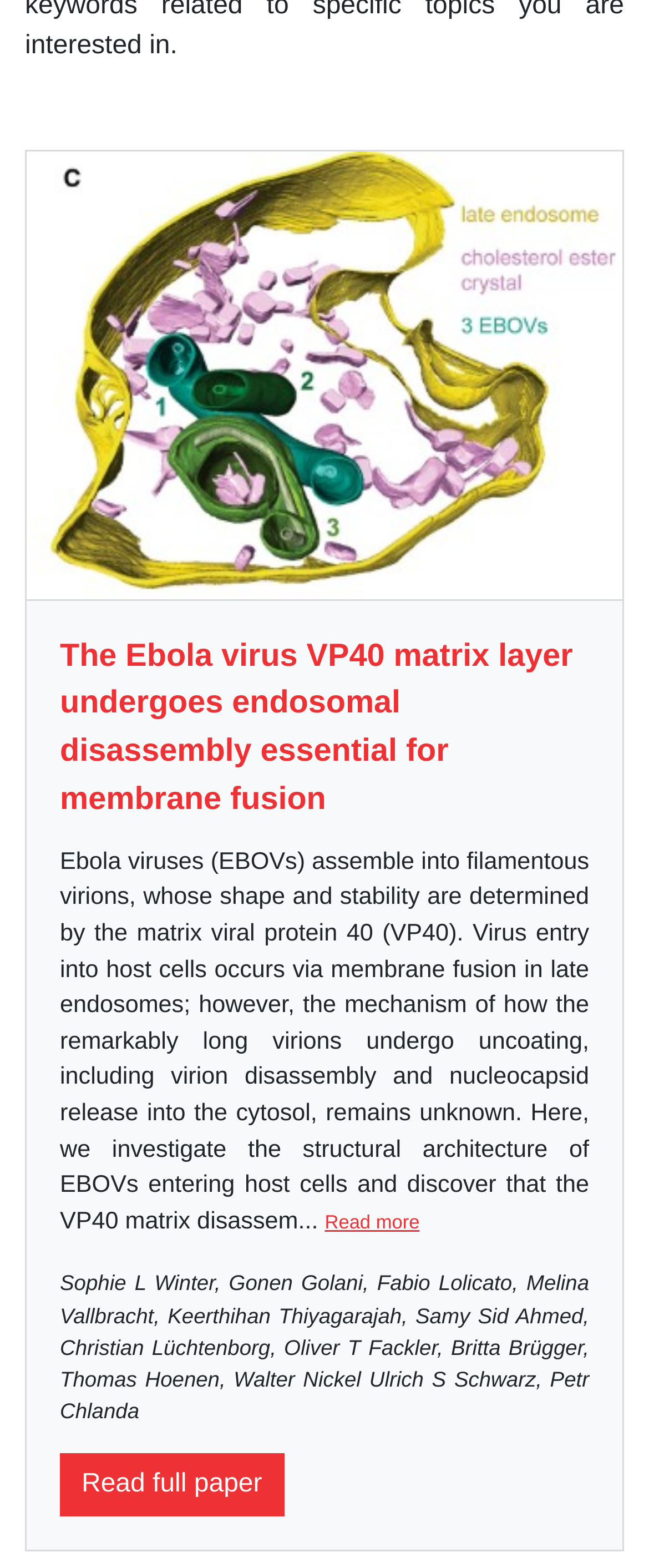Determine the bounding box coordinates (top-left x, top-left y, bottom-right x, bottom-right y) of the UI element described in the following text: Read more

[0.5, 0.77, 0.646, 0.787]